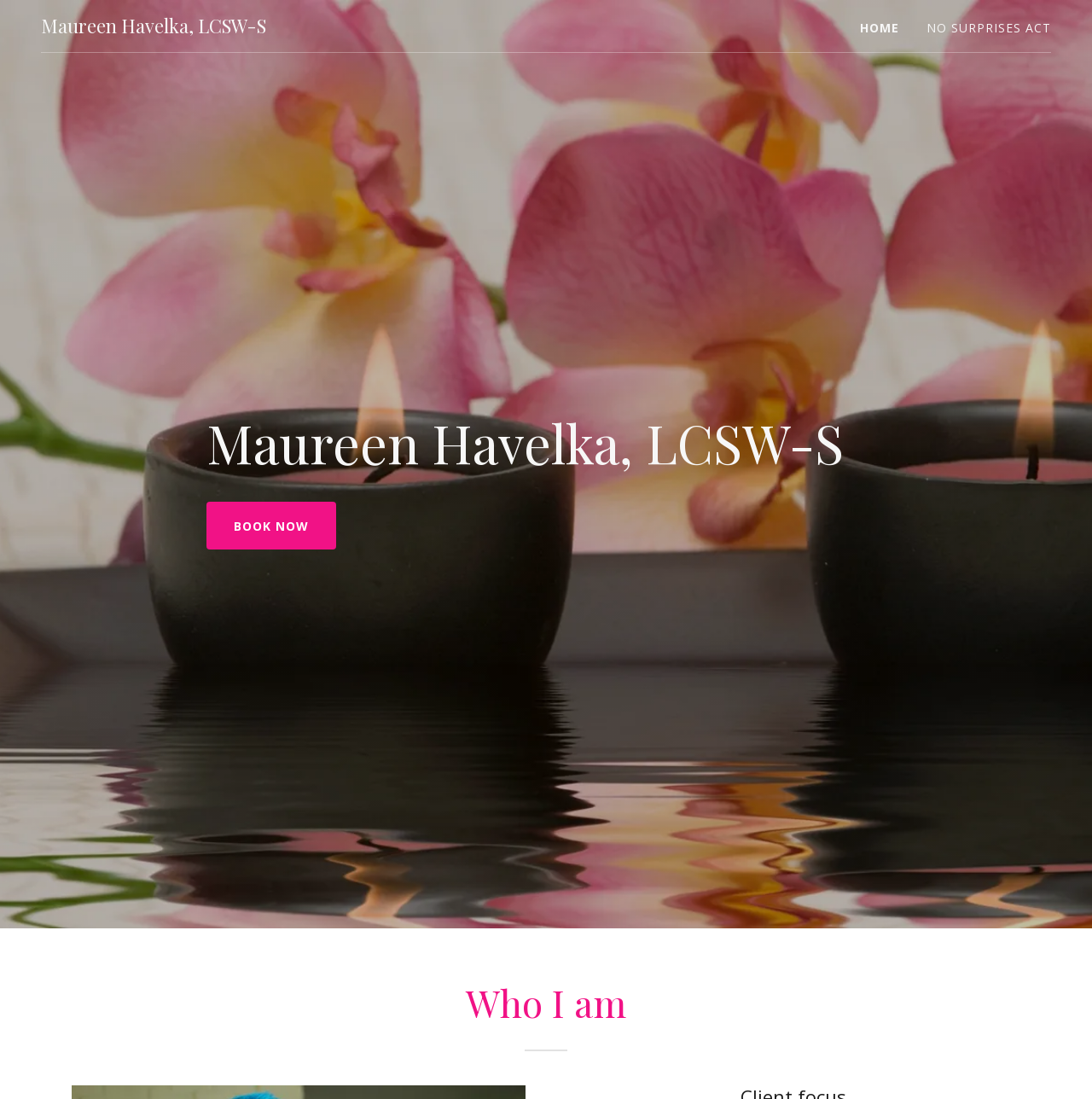What is the purpose of the 'BOOK NOW' link?
Use the screenshot to answer the question with a single word or phrase.

To book an appointment